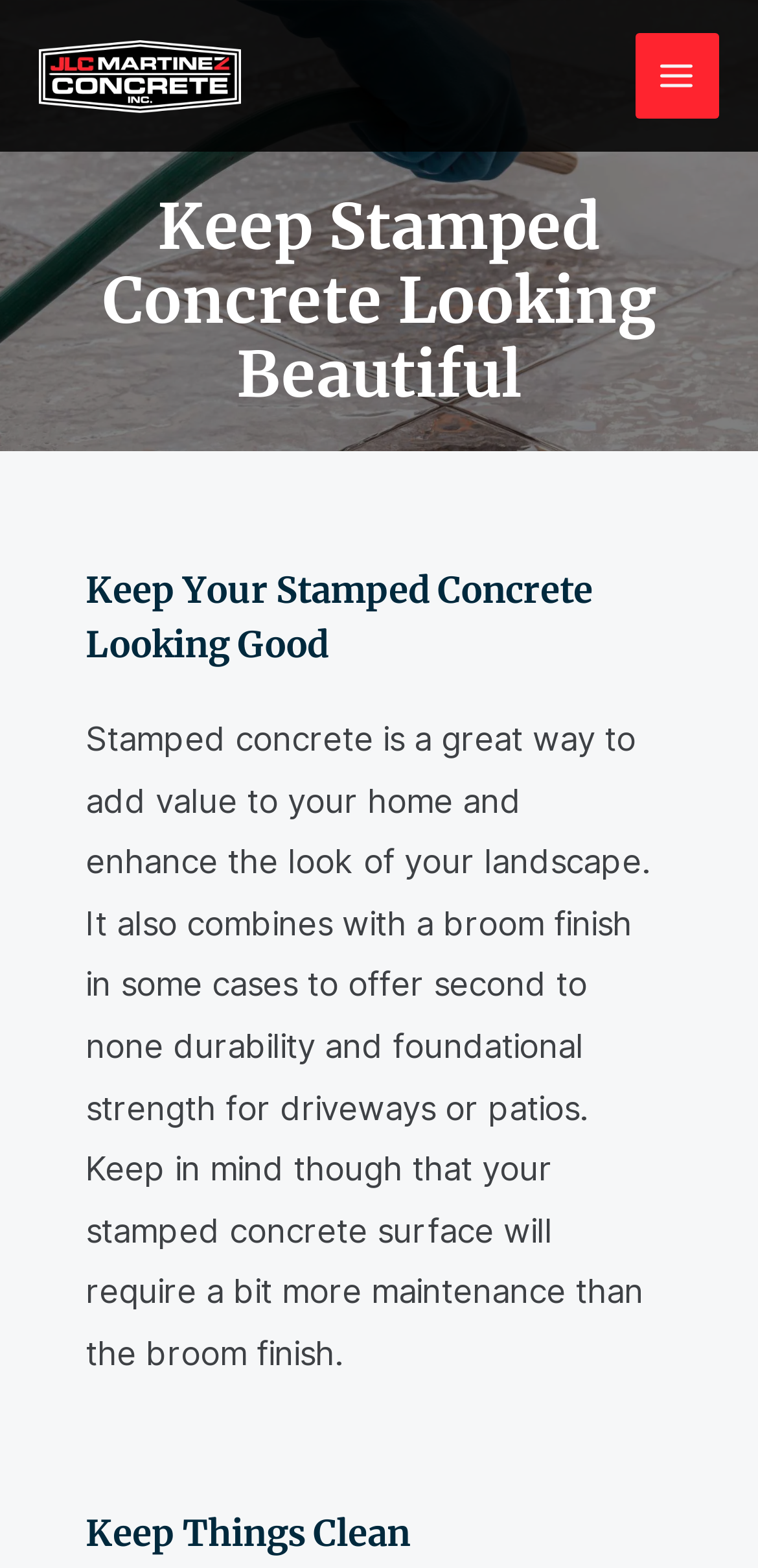What is the purpose of stamped concrete?
Relying on the image, give a concise answer in one word or a brief phrase.

Add value to home